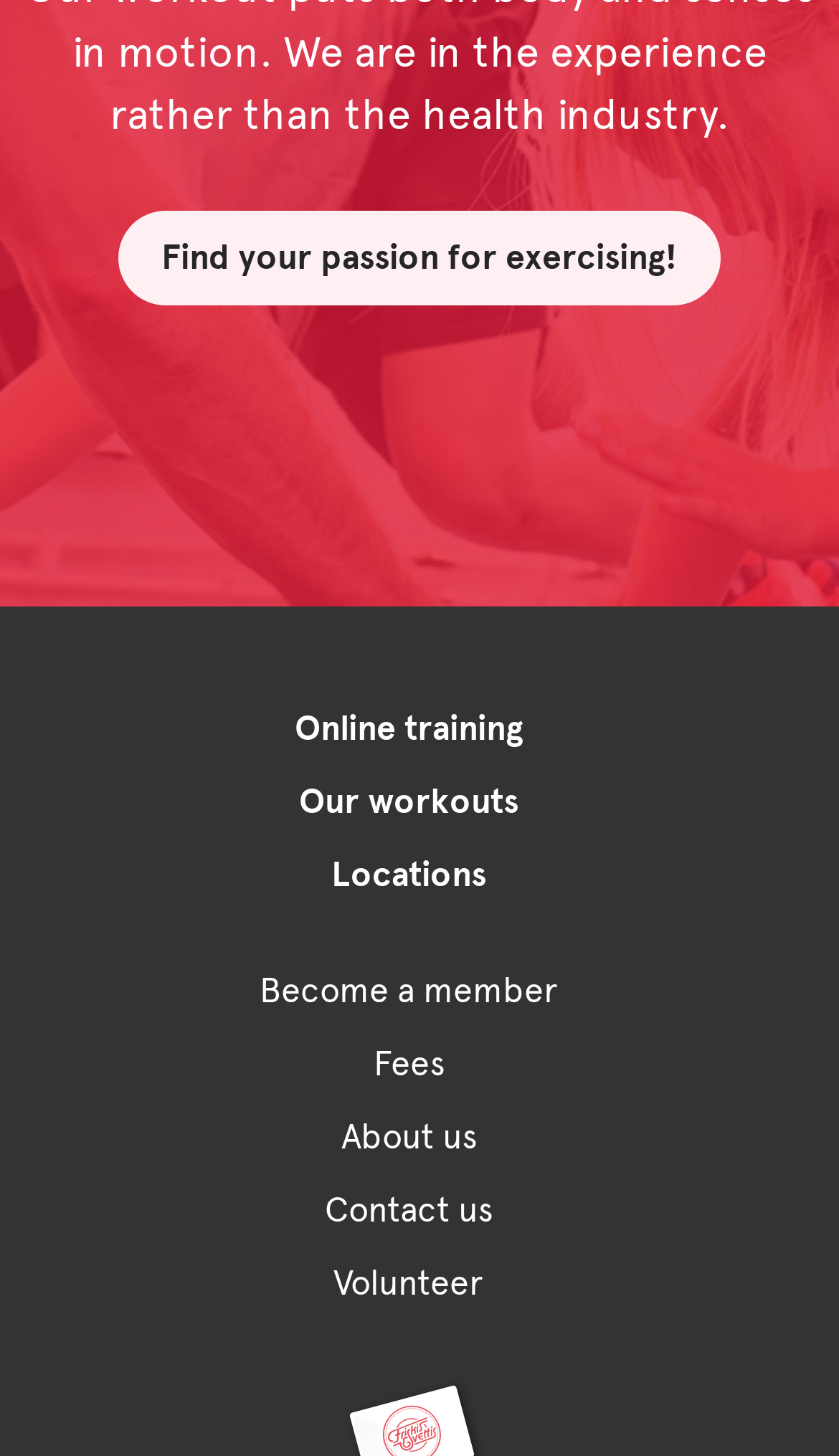Please identify the bounding box coordinates of the clickable region that I should interact with to perform the following instruction: "View our workouts". The coordinates should be expressed as four float numbers between 0 and 1, i.e., [left, top, right, bottom].

[0.051, 0.527, 0.923, 0.577]